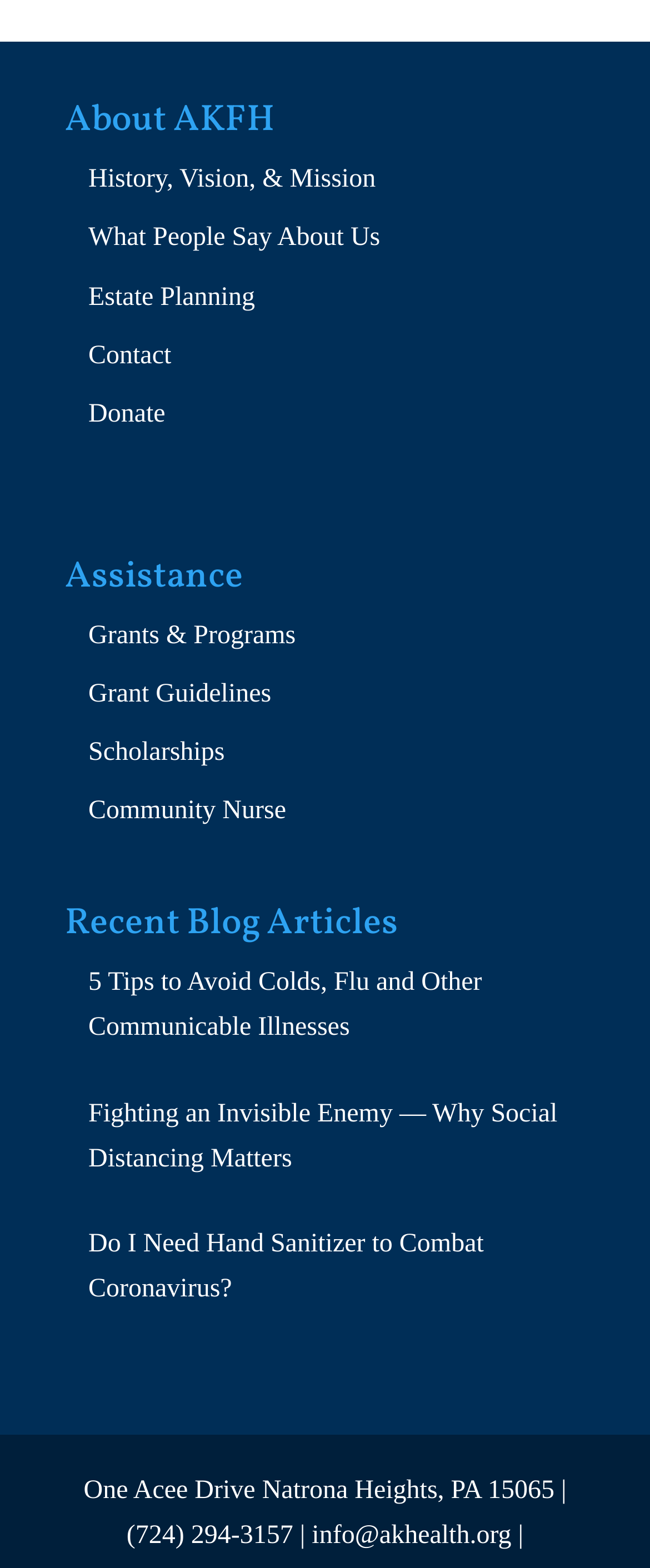Identify the bounding box coordinates of the part that should be clicked to carry out this instruction: "click on Disaster Essentials".

None